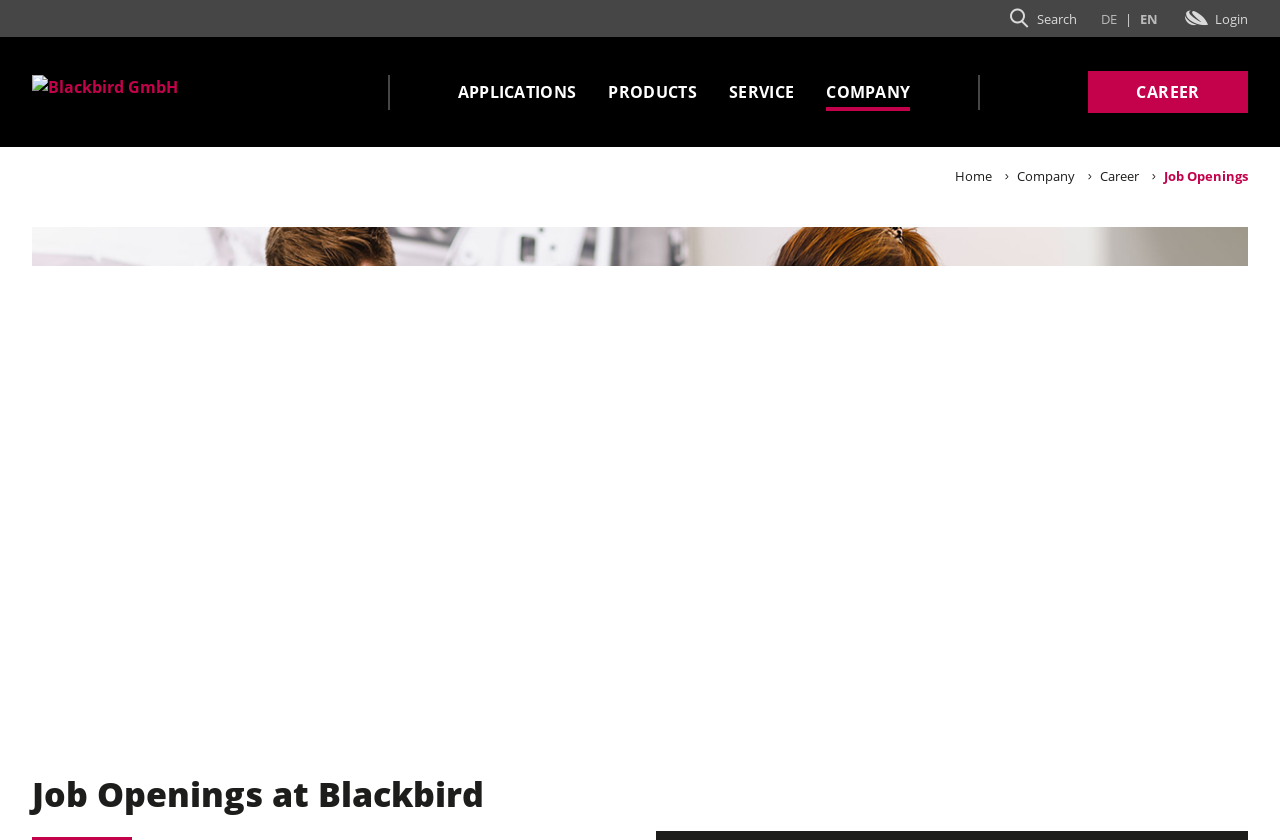How many main navigation links are there?
Based on the visual content, answer with a single word or a brief phrase.

4